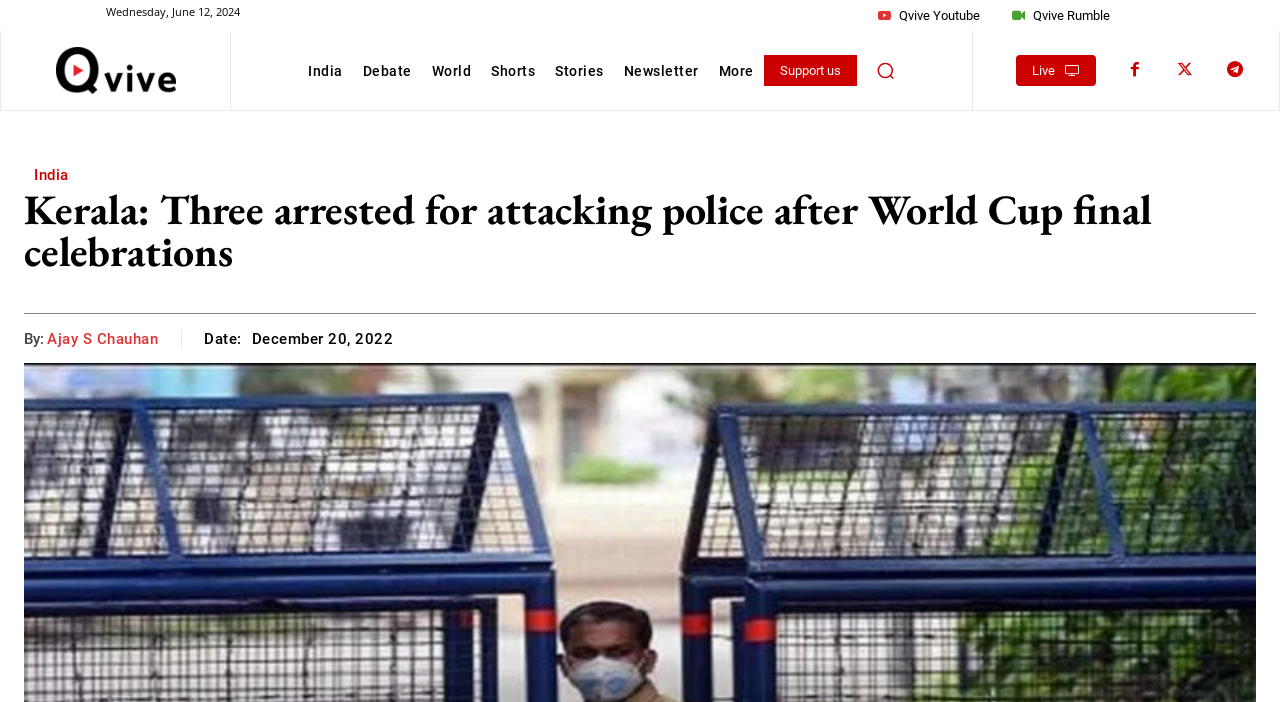Specify the bounding box coordinates of the area that needs to be clicked to achieve the following instruction: "Click on the logo".

[0.044, 0.067, 0.137, 0.134]